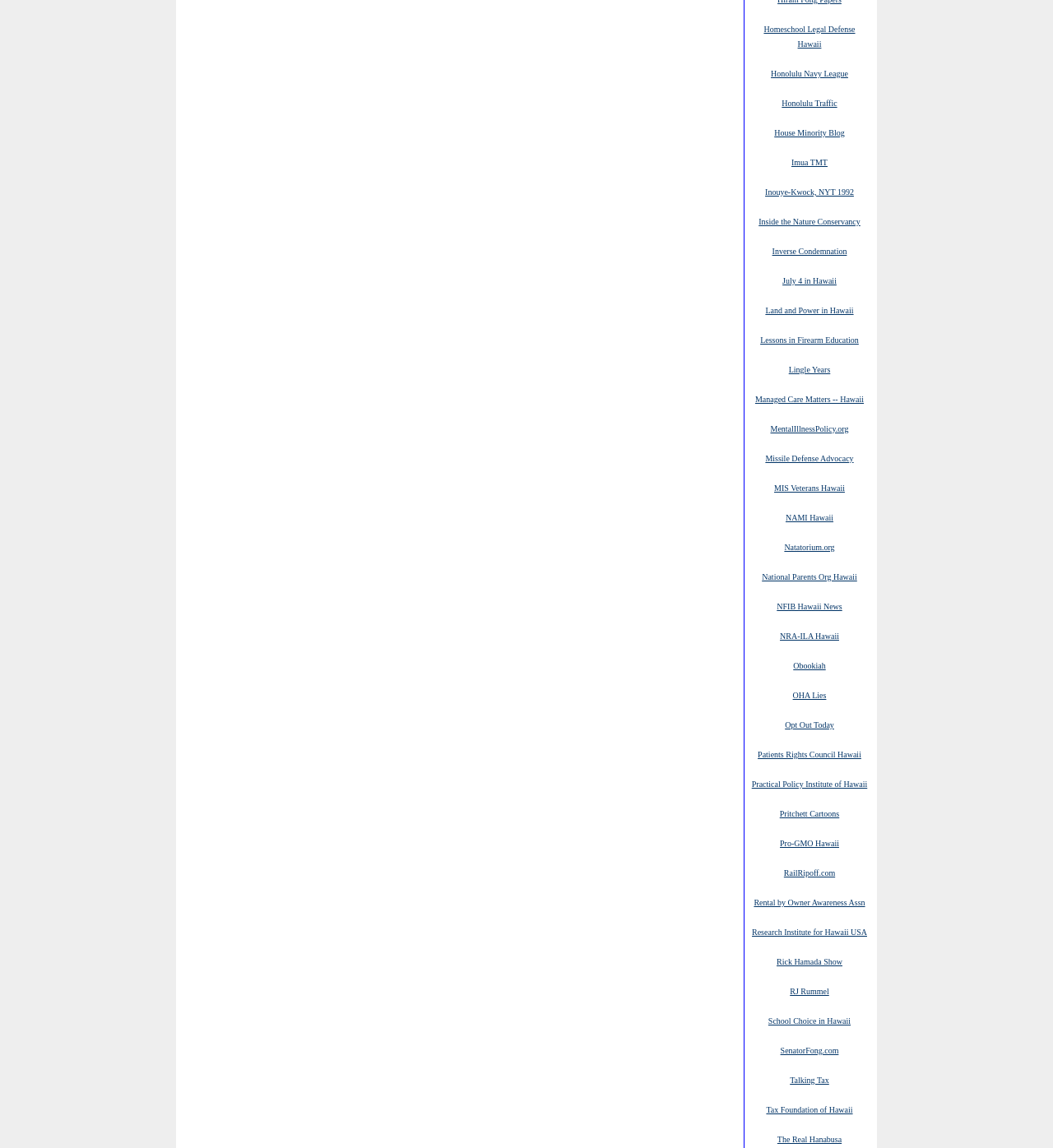Predict the bounding box of the UI element that fits this description: "Hard Enamel Pins".

None